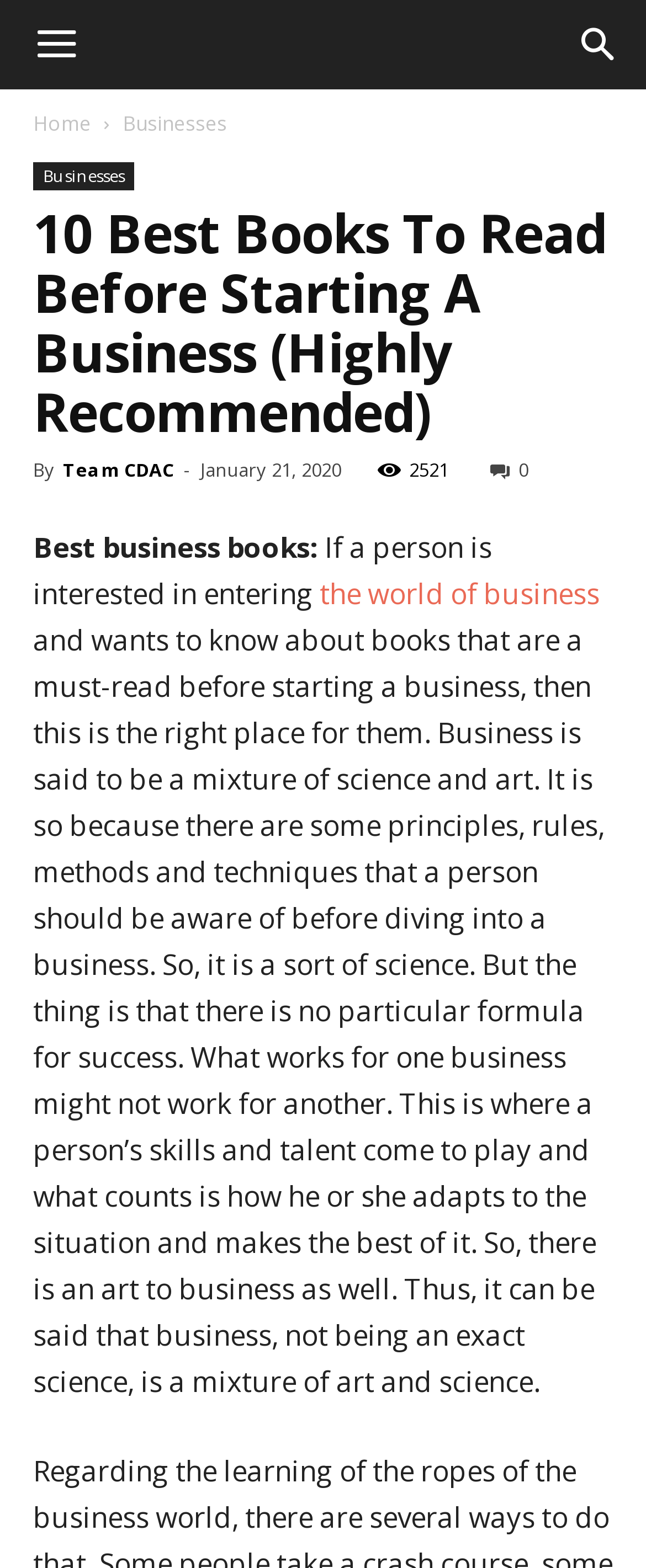What is the description of the article?
Provide a one-word or short-phrase answer based on the image.

Best business books